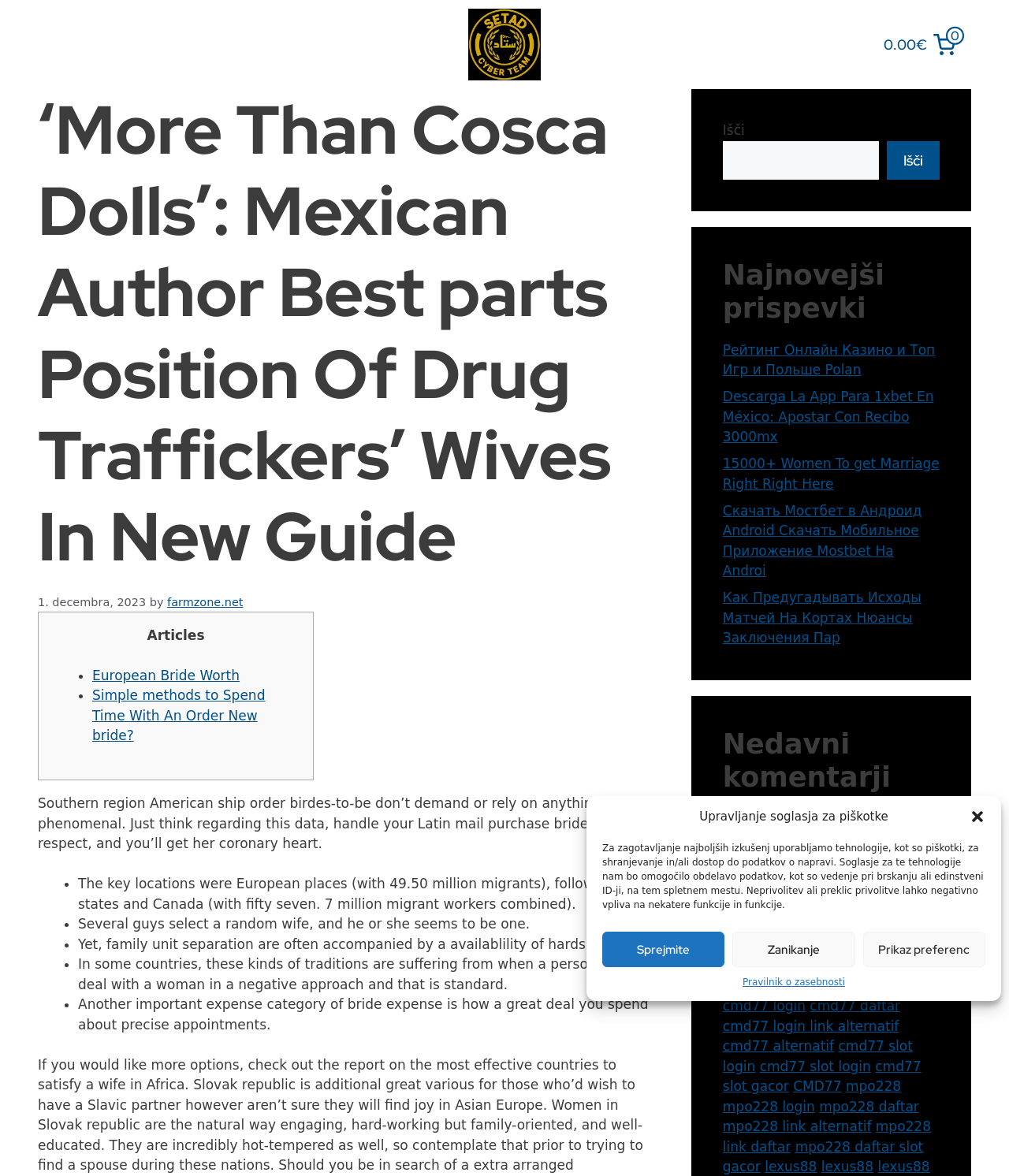Please give the bounding box coordinates of the area that should be clicked to fulfill the following instruction: "Visit the website 'farmzone.net'". The coordinates should be in the format of four float numbers from 0 to 1, i.e., [left, top, right, bottom].

[0.166, 0.507, 0.241, 0.518]